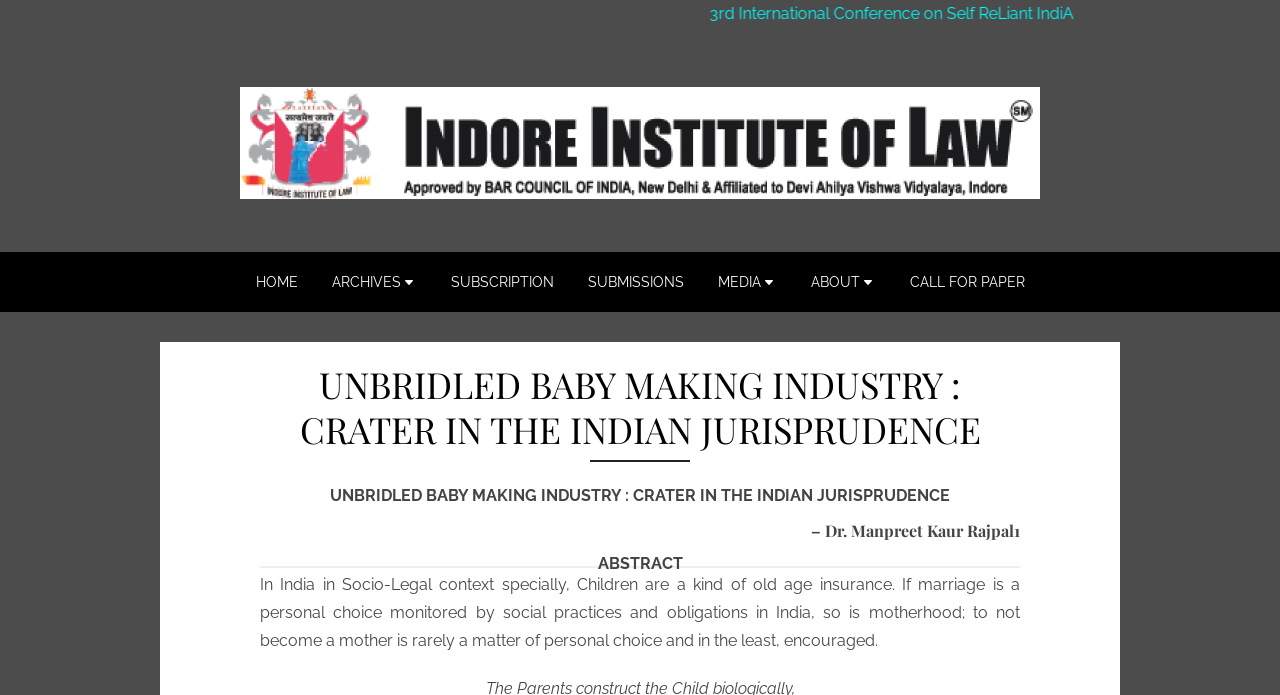Pinpoint the bounding box coordinates of the element that must be clicked to accomplish the following instruction: "Read the article about UNBRIDLED BABY MAKING INDUSTRY : CRATER IN THE INDIAN JURISPRUDENCE". The coordinates should be in the format of four float numbers between 0 and 1, i.e., [left, top, right, bottom].

[0.203, 0.521, 0.797, 0.664]